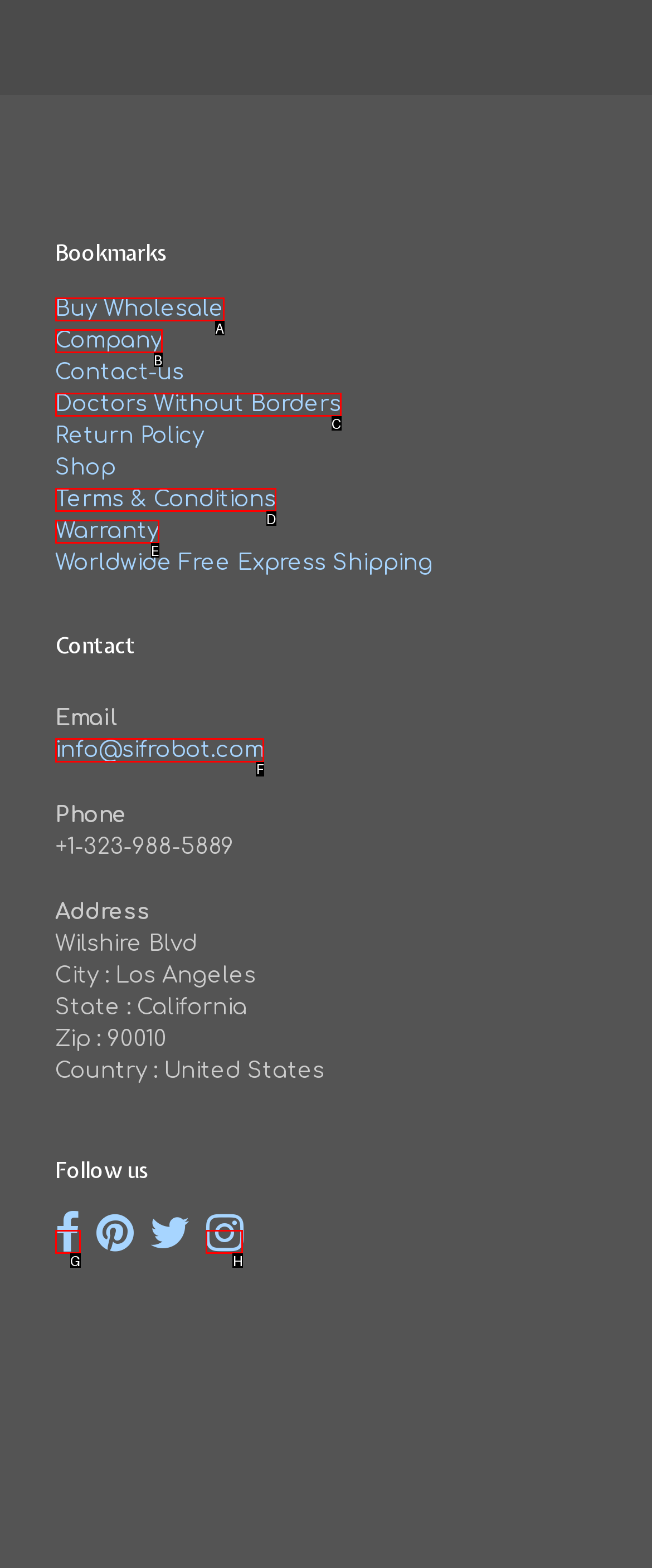Select the letter of the UI element that matches this task: Contact us through 'info@sifrobot.com'
Provide the answer as the letter of the correct choice.

F